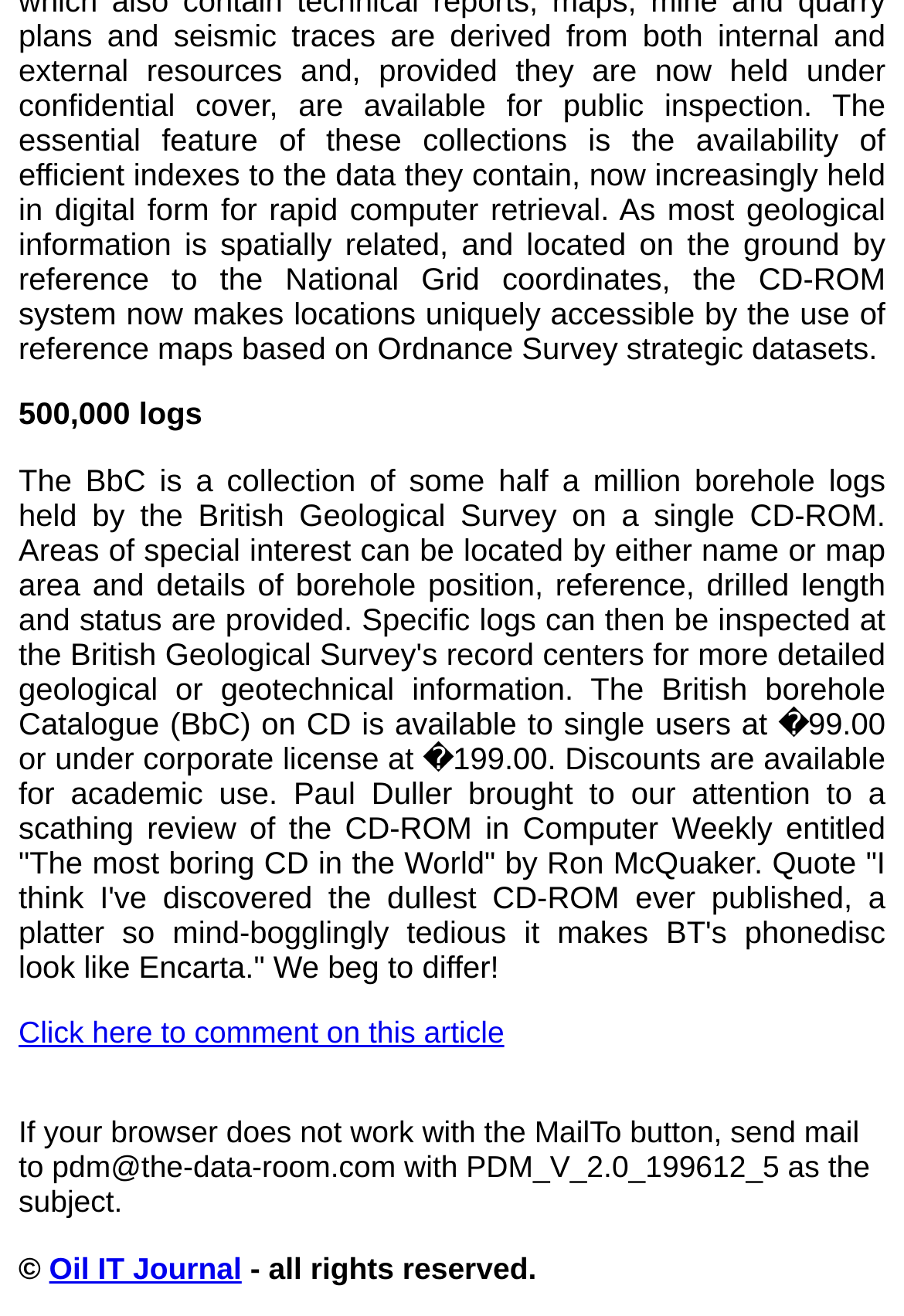Determine the bounding box coordinates in the format (top-left x, top-left y, bottom-right x, bottom-right y). Ensure all values are floating point numbers between 0 and 1. Identify the bounding box of the UI element described by: Oil IT Journal

[0.054, 0.95, 0.267, 0.976]